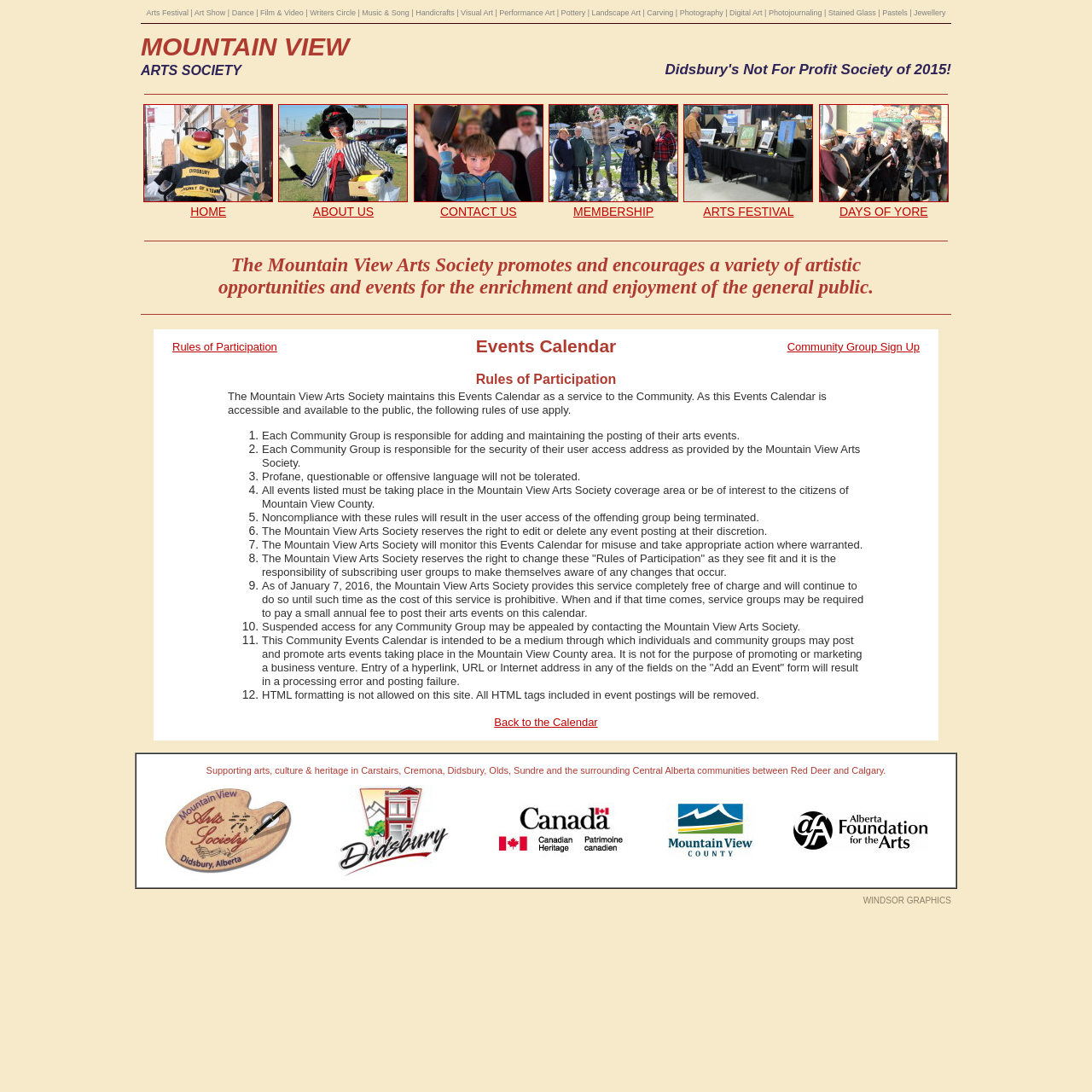Please provide a short answer using a single word or phrase for the question:
What type of events are listed on the calendar?

Arts events